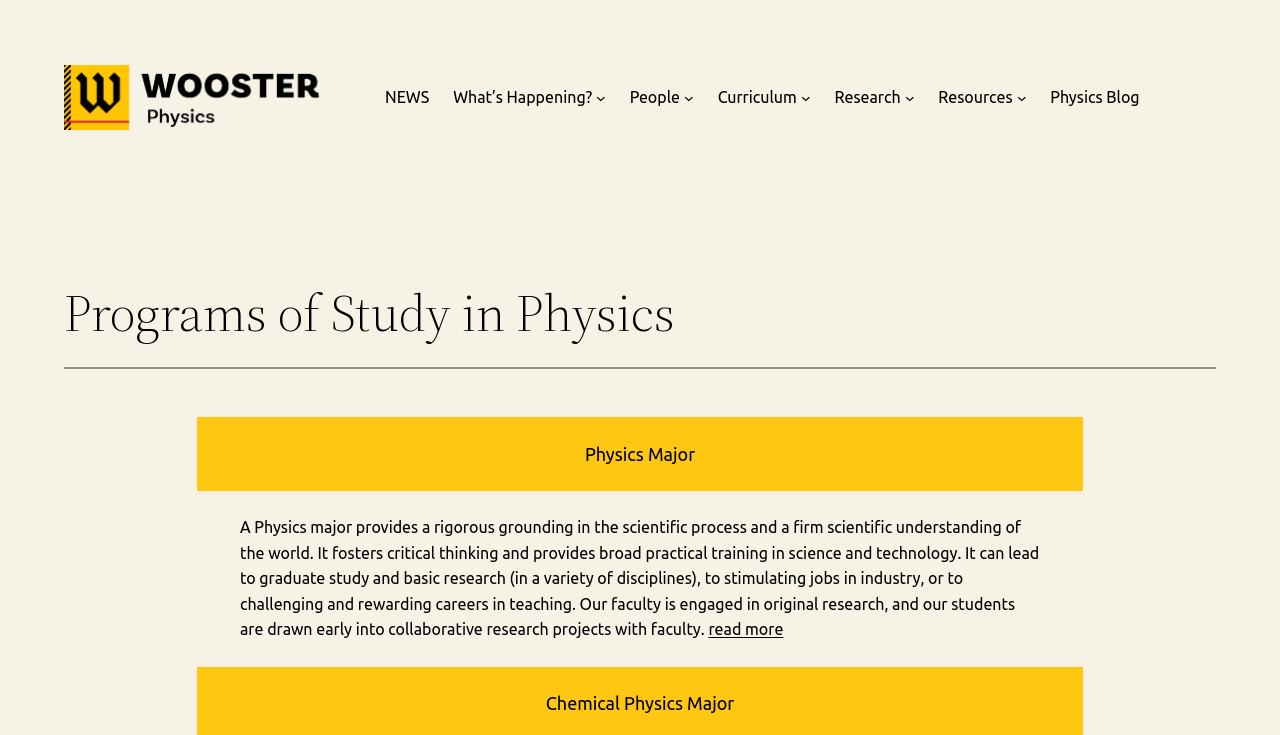Using the format (top-left x, top-left y, bottom-right x, bottom-right y), and given the element description, identify the bounding box coordinates within the screenshot: Physics Blog

[0.82, 0.115, 0.89, 0.15]